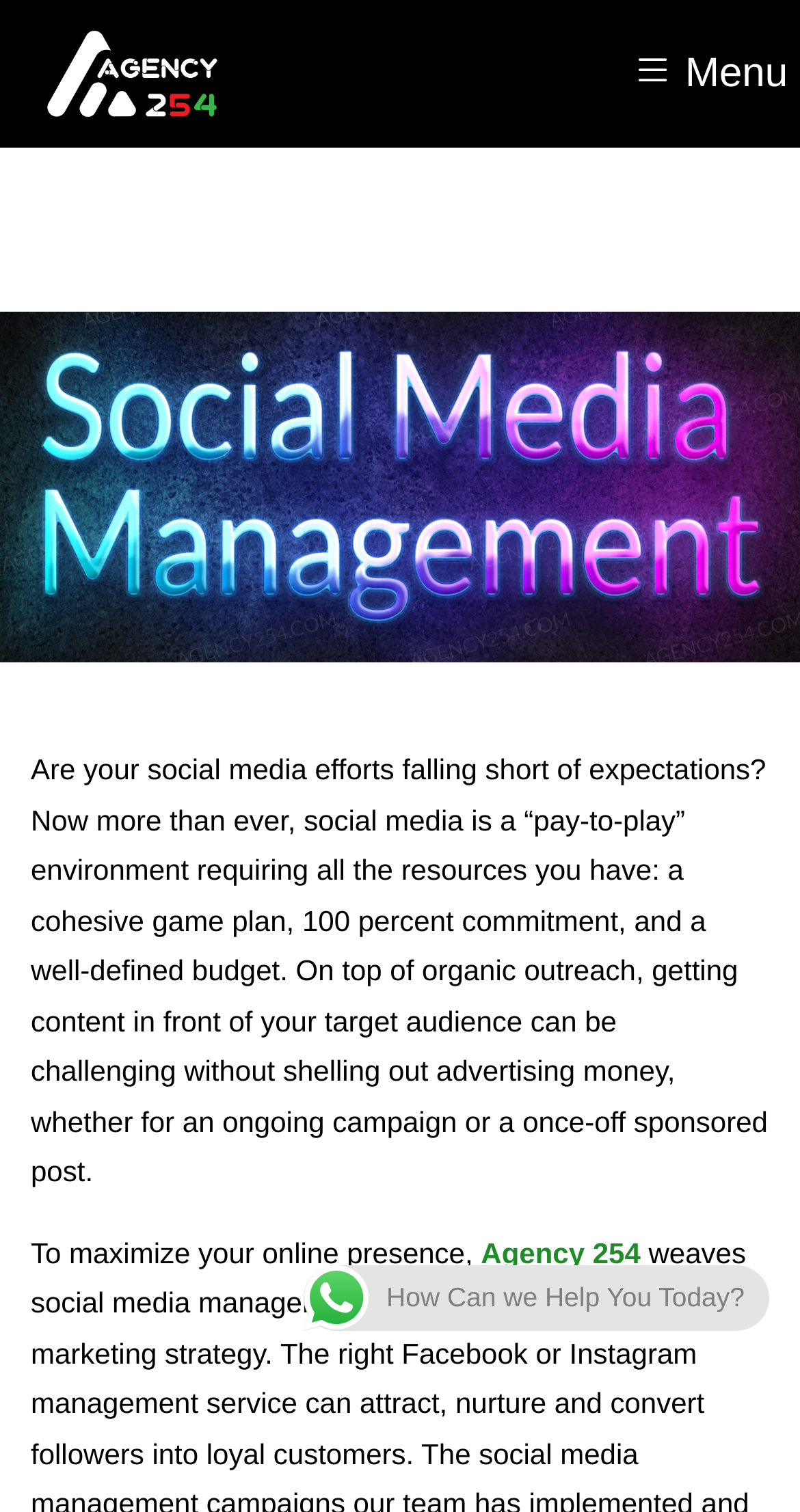Given the webpage screenshot, identify the bounding box of the UI element that matches this description: "FREE Trial".

None